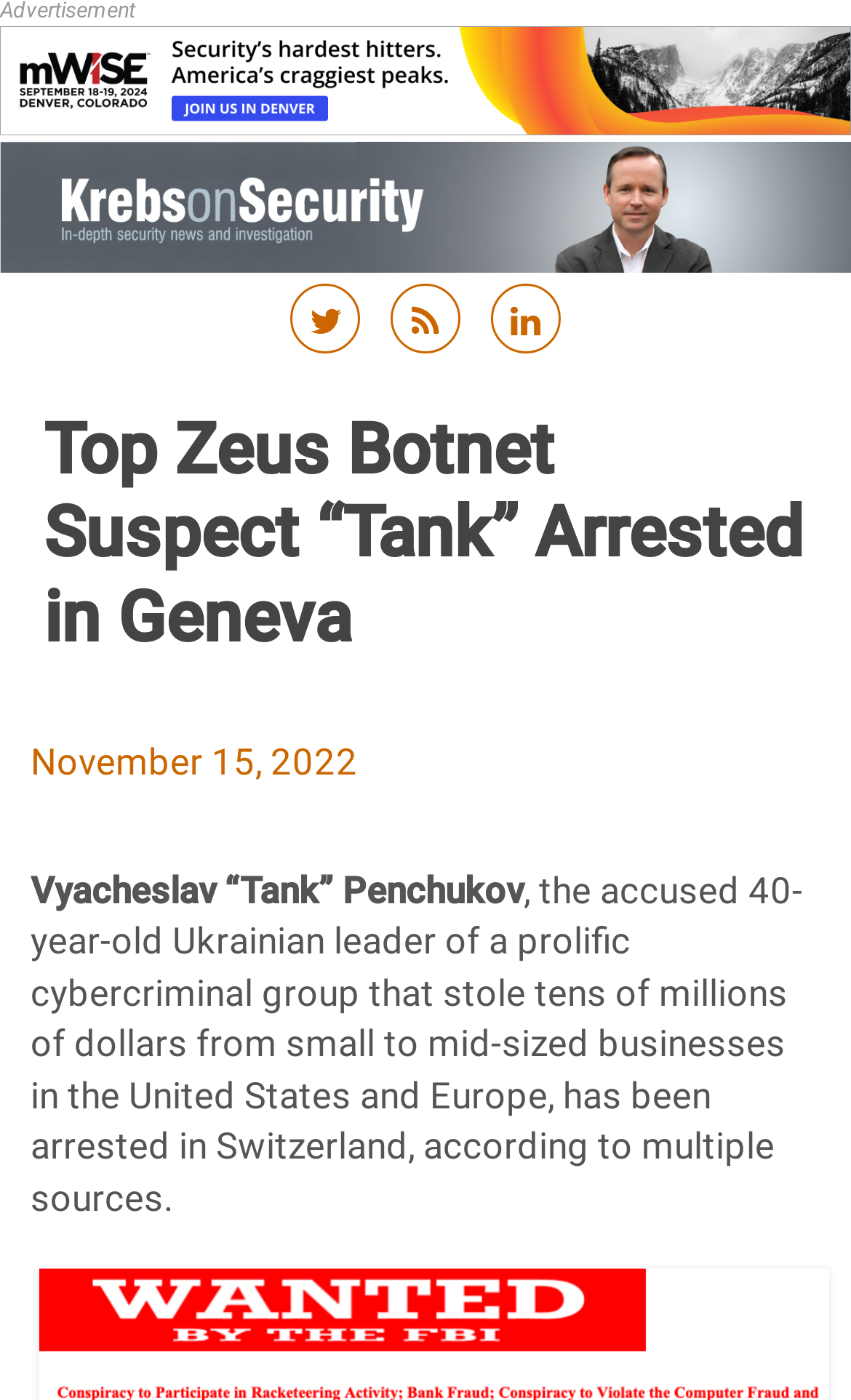Determine the bounding box coordinates for the HTML element mentioned in the following description: "parent_node: Advertisement". The coordinates should be a list of four floats ranging from 0 to 1, represented as [left, top, right, bottom].

[0.0, 0.072, 1.0, 0.103]